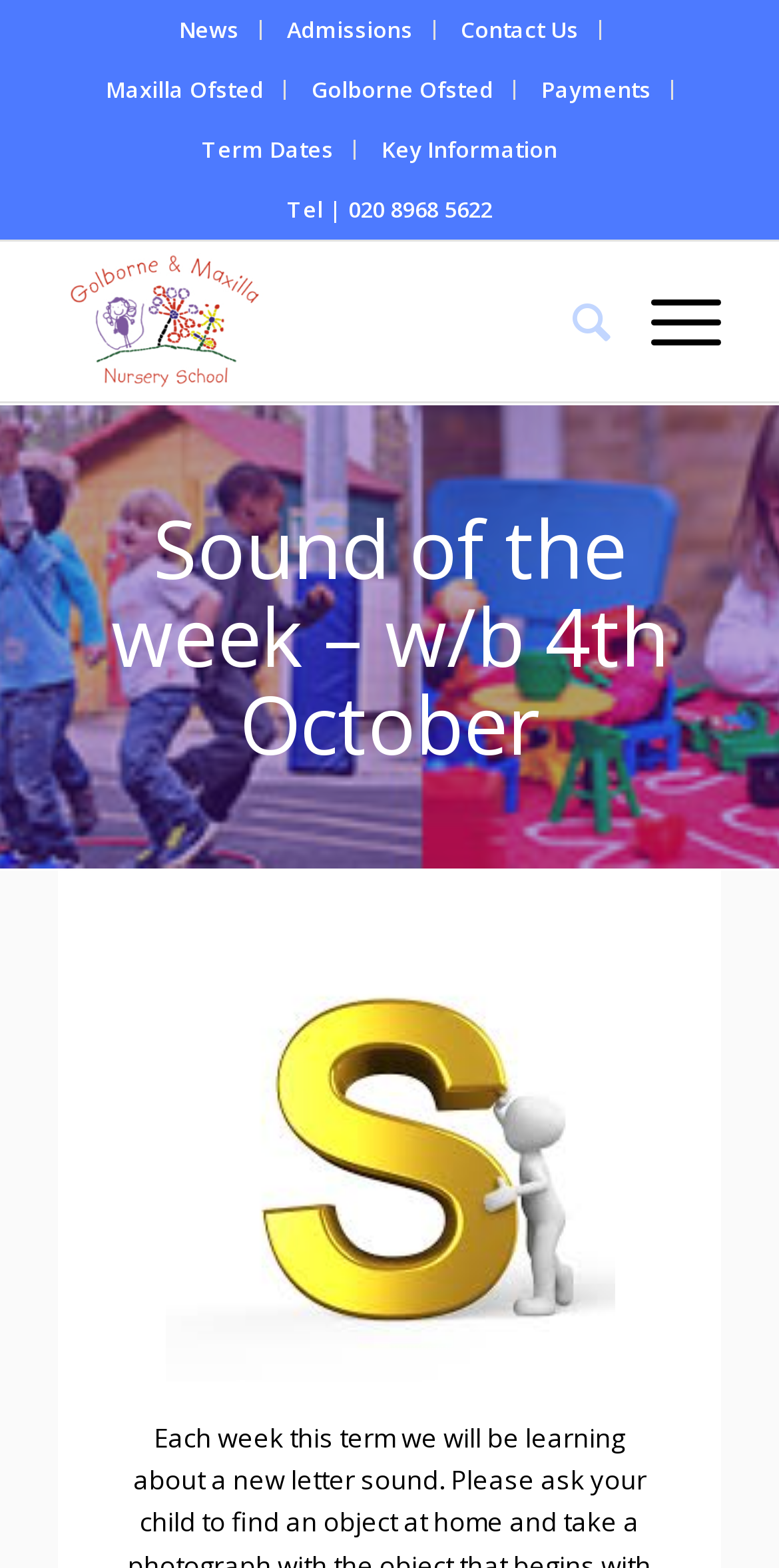Pinpoint the bounding box coordinates of the element that must be clicked to accomplish the following instruction: "Visit Golborne & Maxilla Children's Centre". The coordinates should be in the format of four float numbers between 0 and 1, i.e., [left, top, right, bottom].

[0.075, 0.154, 0.755, 0.256]